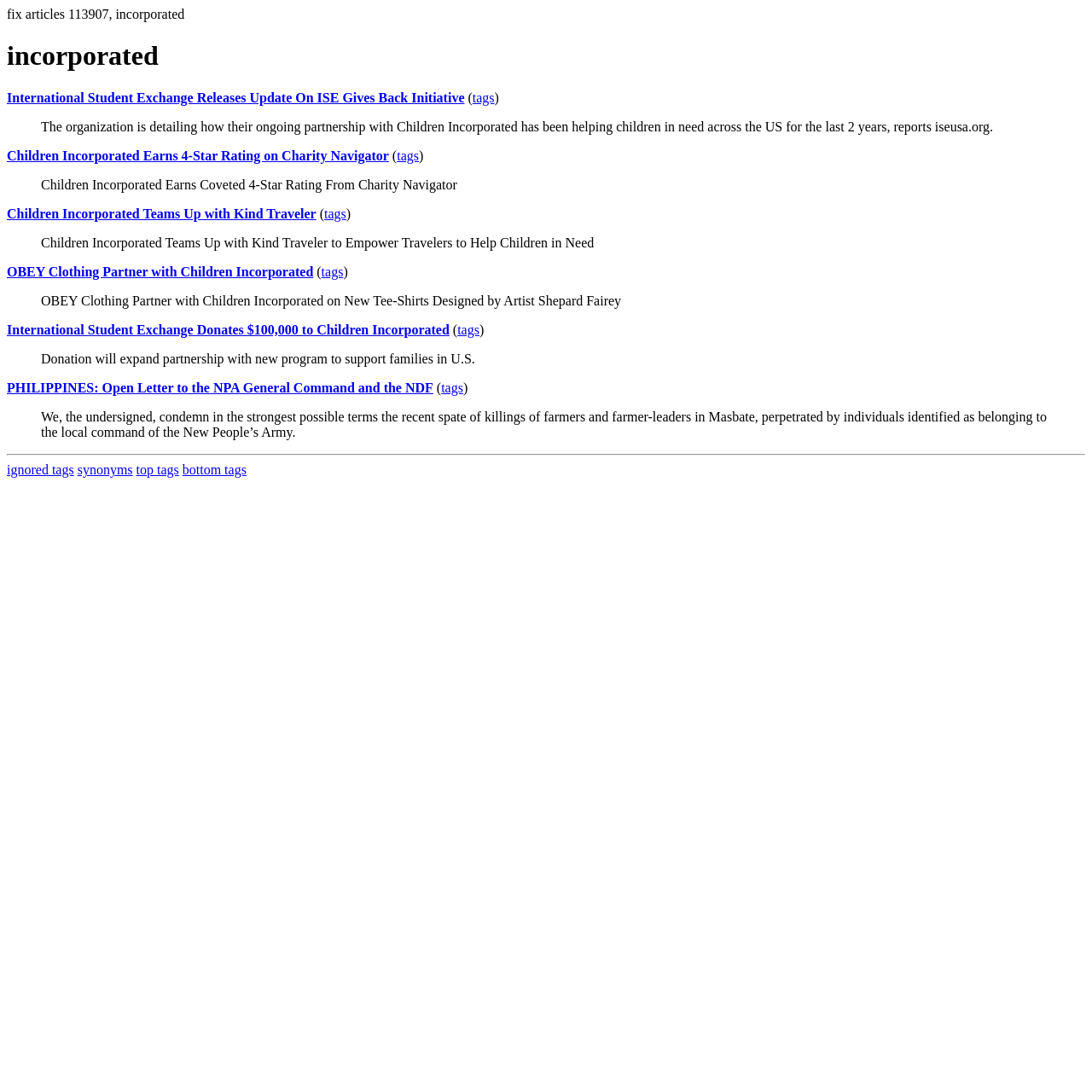What is the title of the first article?
Based on the content of the image, thoroughly explain and answer the question.

I determined the answer by looking at the first link on the webpage, which is 'International Student Exchange Releases Update On ISE Gives Back Initiative'. The title of the first article is the main text of the link, which is 'International Student Exchange Releases Update'.